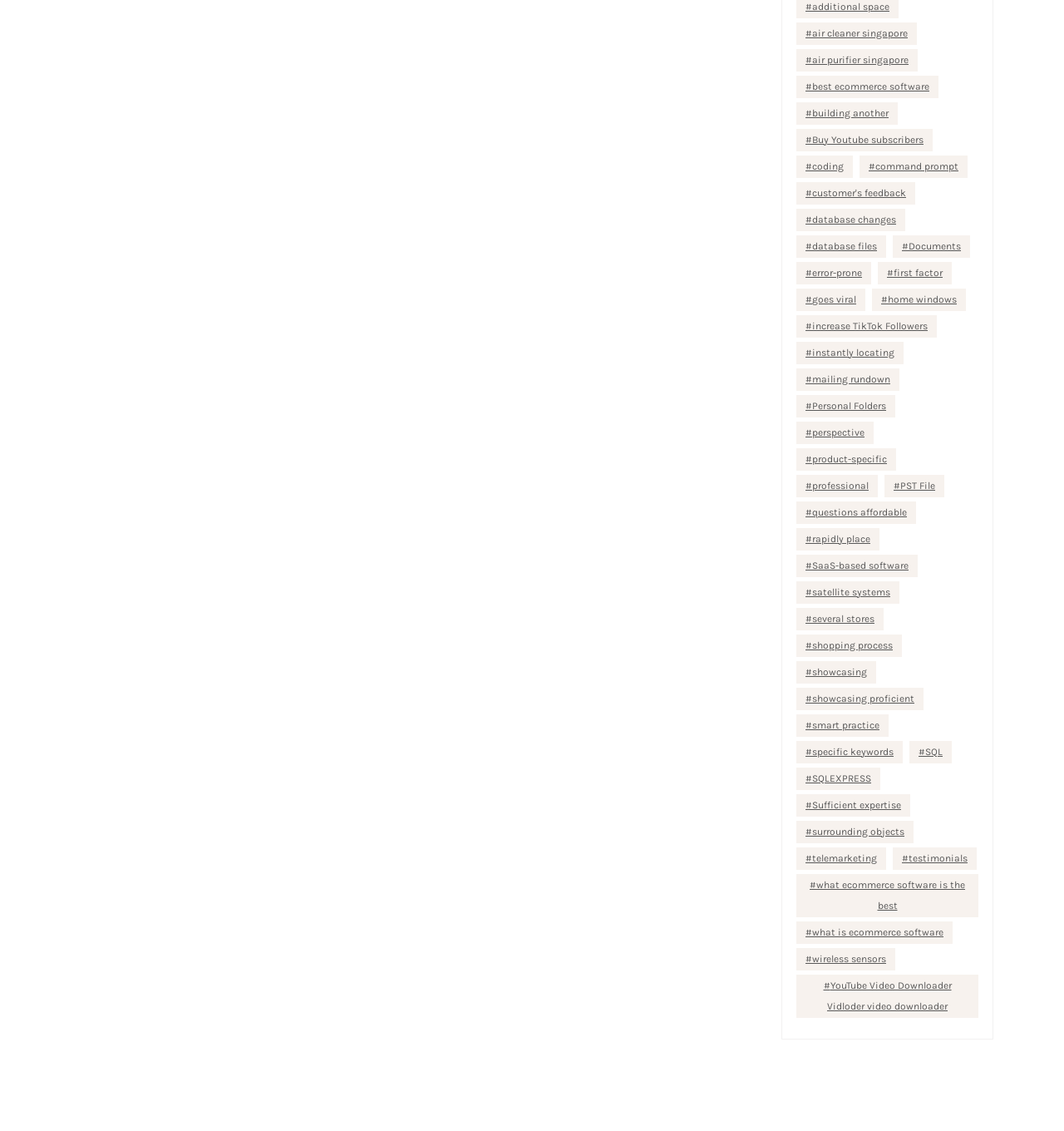Given the webpage screenshot and the description, determine the bounding box coordinates (top-left x, top-left y, bottom-right x, bottom-right y) that define the location of the UI element matching this description: what is ecommerce software

[0.748, 0.814, 0.895, 0.834]